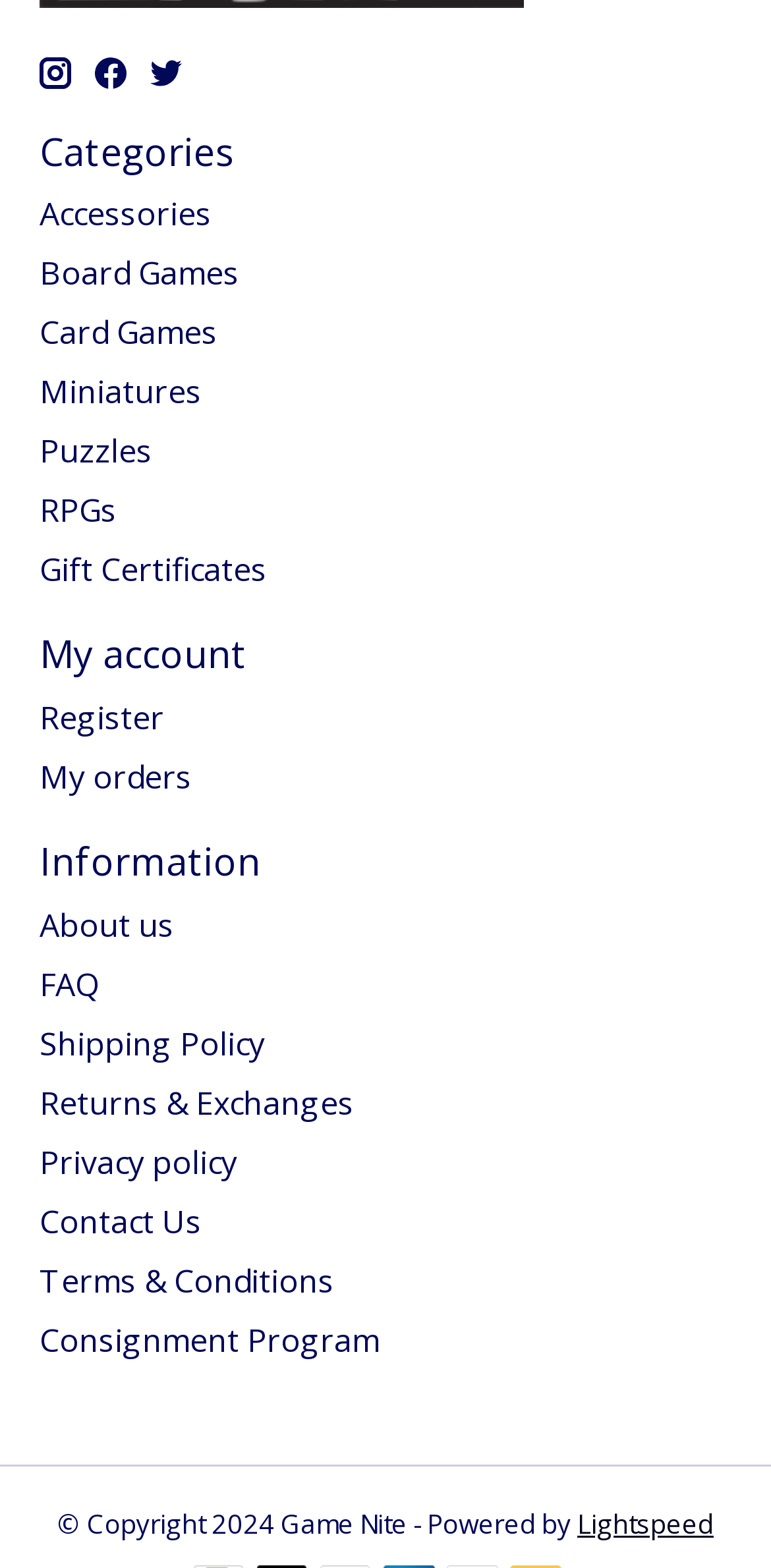What is the last information link listed?
Answer the question in a detailed and comprehensive manner.

I reviewed the list of information links under the 'Information' heading and found that the last one listed is 'Consignment Program'.